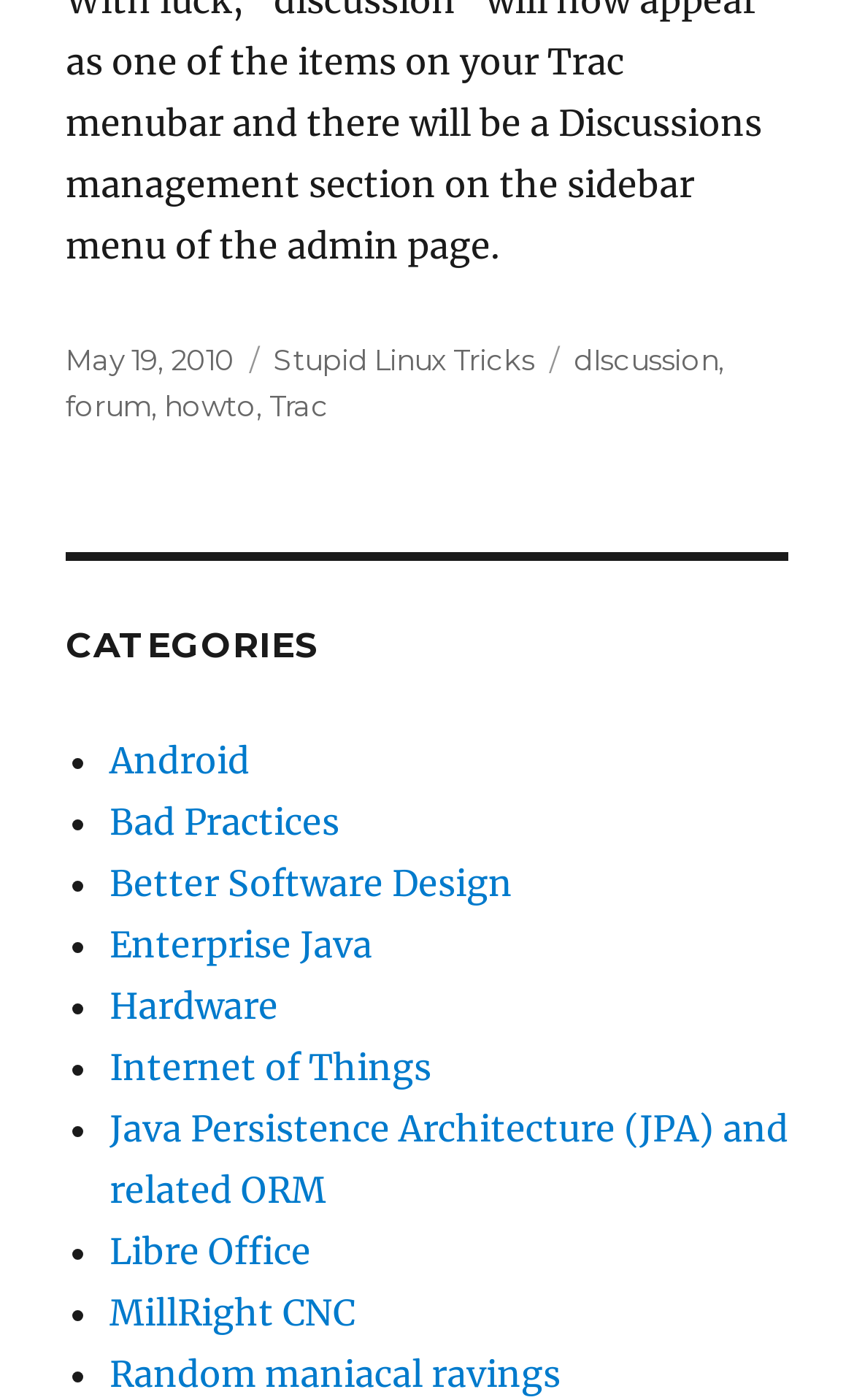Identify the bounding box coordinates for the element that needs to be clicked to fulfill this instruction: "check discussion forum". Provide the coordinates in the format of four float numbers between 0 and 1: [left, top, right, bottom].

[0.672, 0.244, 0.841, 0.269]